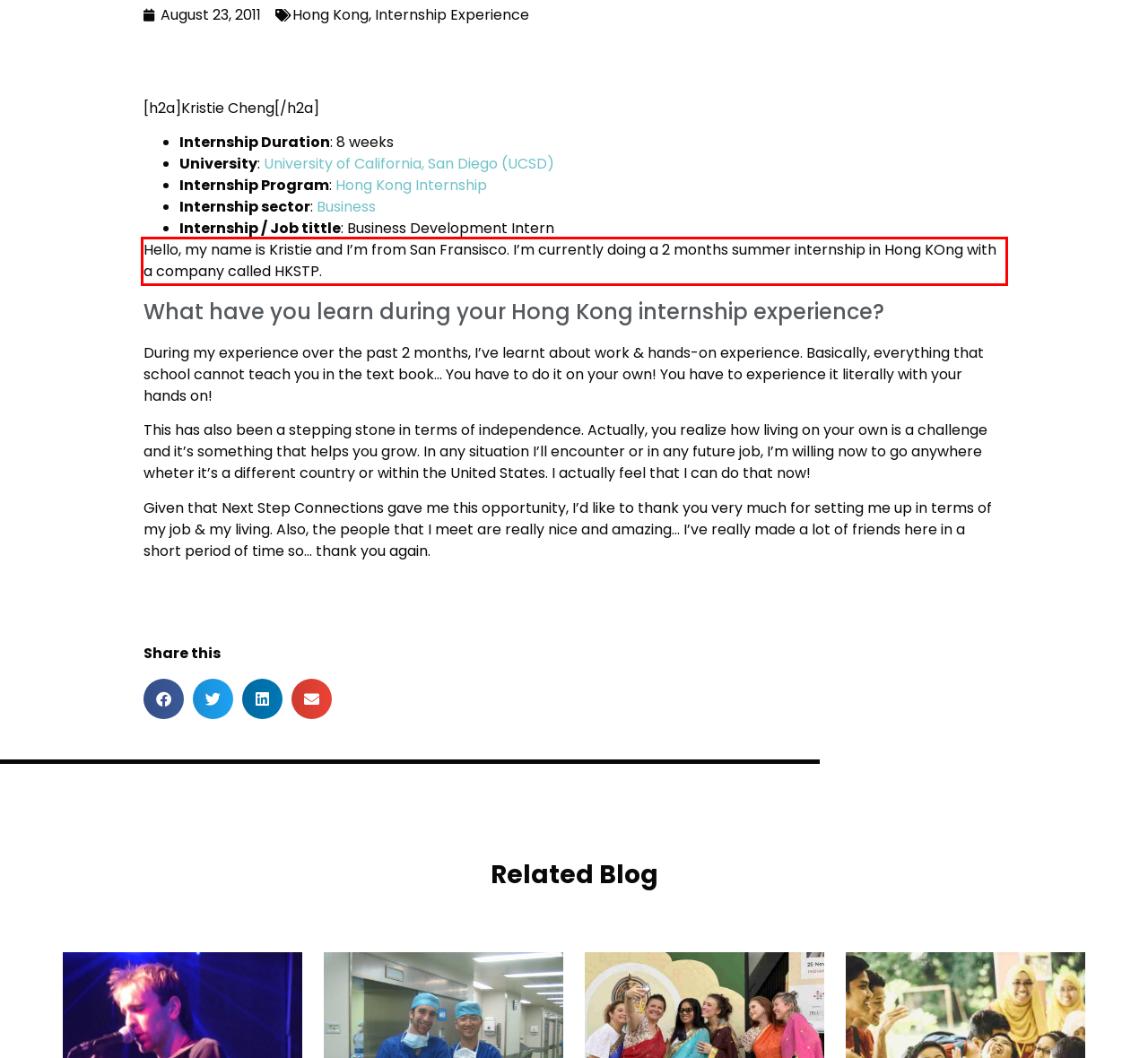Examine the screenshot of the webpage, locate the red bounding box, and perform OCR to extract the text contained within it.

Hello, my name is Kristie and I’m from San Fransisco. I’m currently doing a 2 months summer internship in Hong KOng with a company called HKSTP.